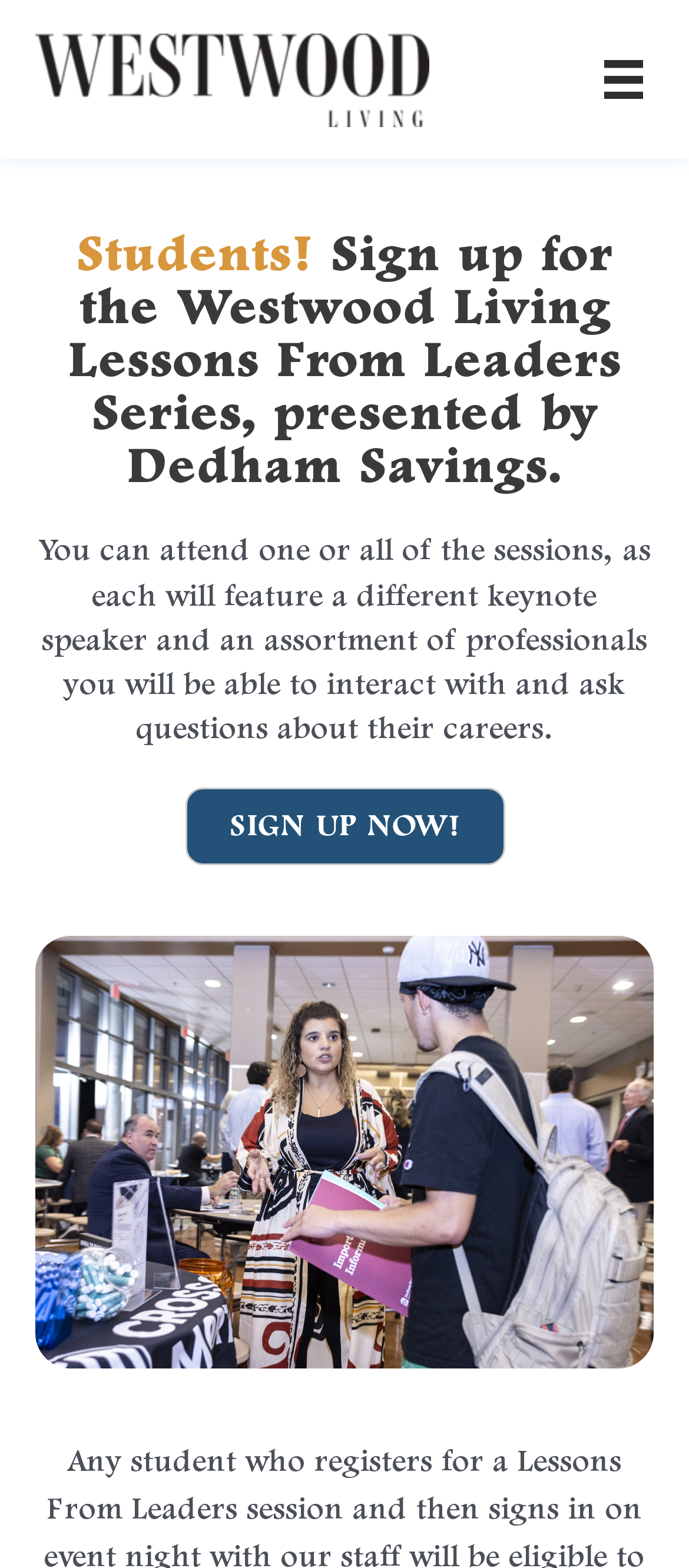Please find the bounding box for the UI element described by: "aria-label="Menu"".

[0.851, 0.023, 0.96, 0.079]